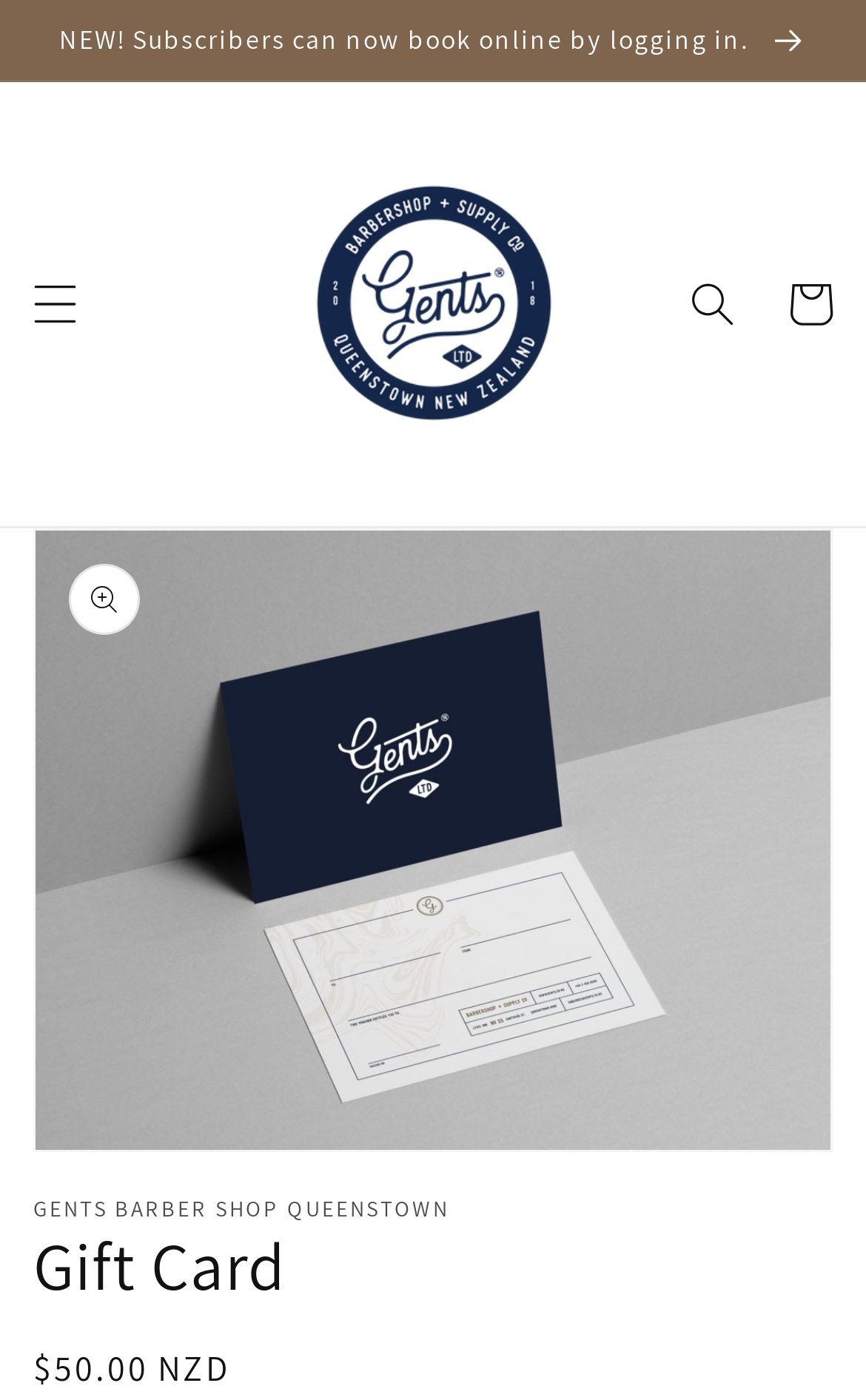What is the image on the webpage?
Offer a detailed and exhaustive answer to the question.

I found the image on the webpage by looking at the image element with the OCR text 'gift card voucher', which suggests that it is an image of a gift card voucher.